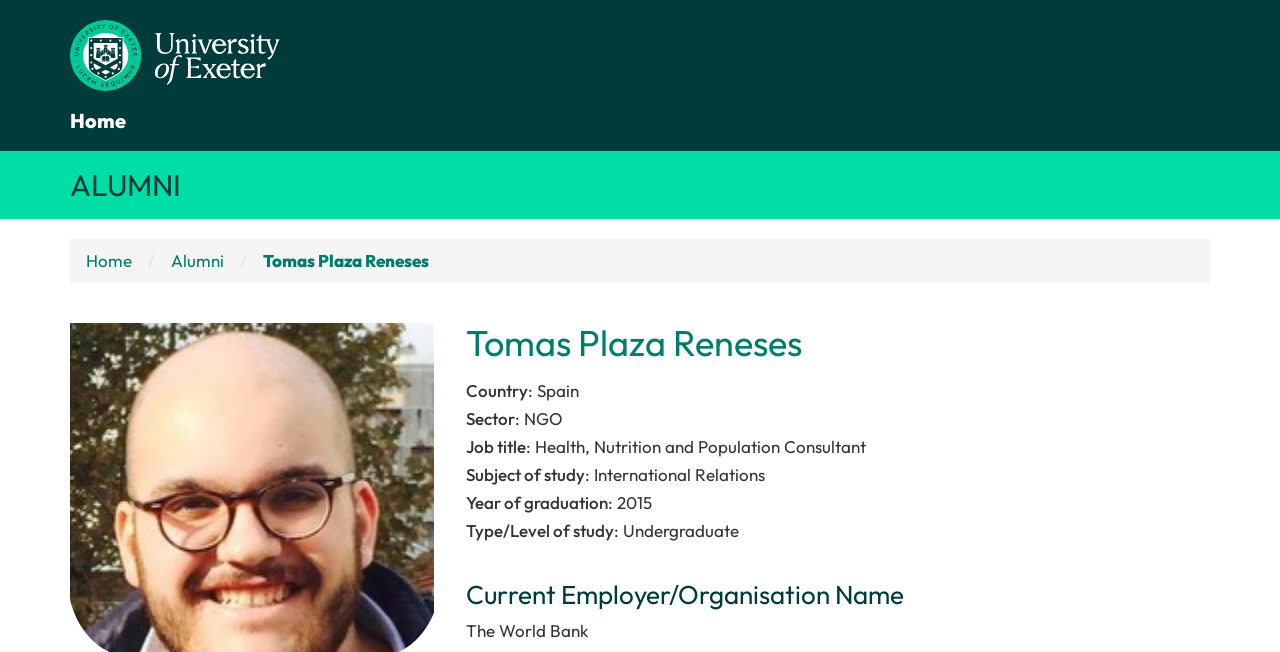Identify the bounding box coordinates for the UI element described as follows: aria-label="Insert search query" name="s" placeholder="Search". Use the format (top-left x, top-left y, bottom-right x, bottom-right y) and ensure all values are floating point numbers between 0 and 1.

None